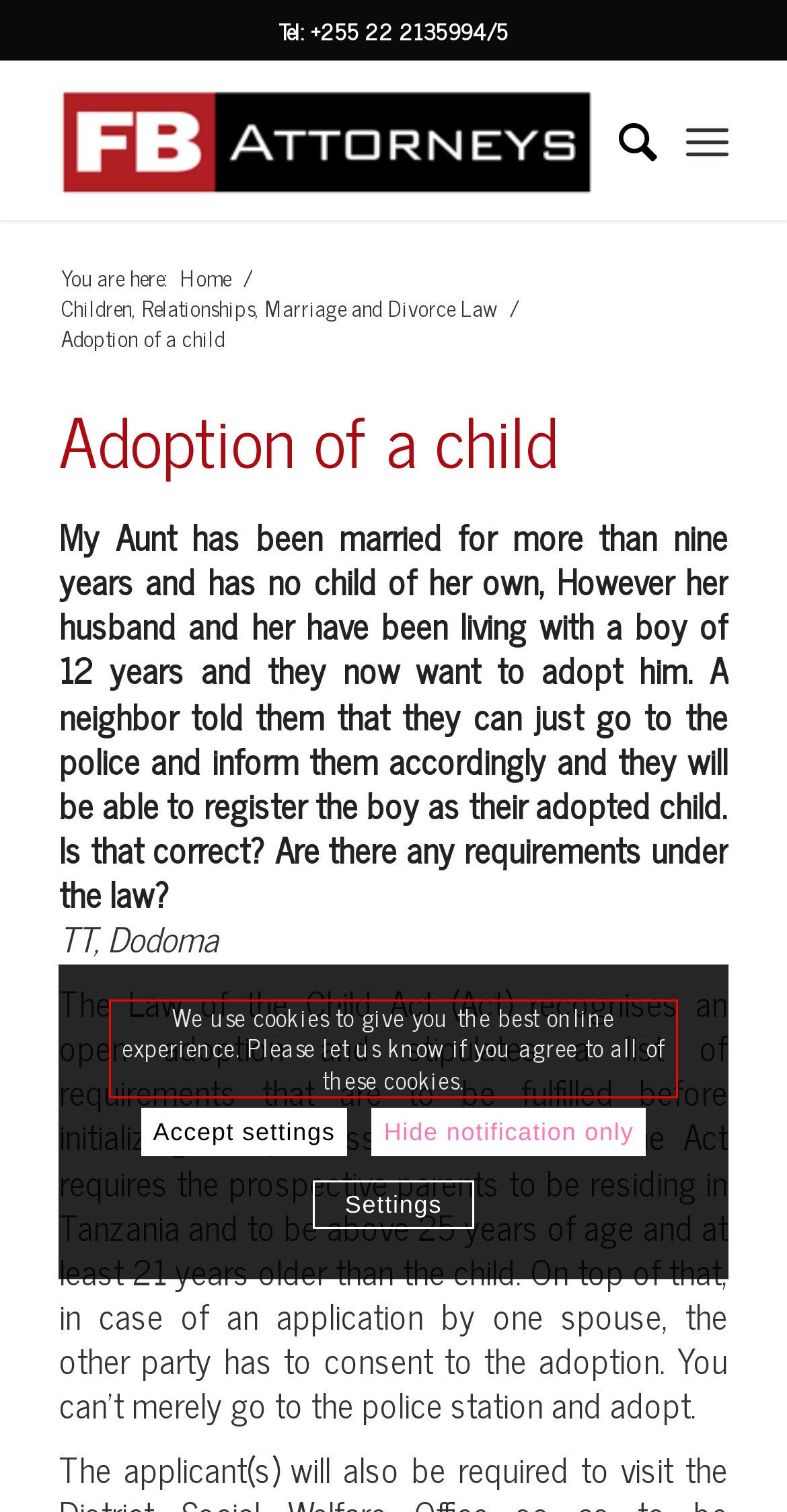You are looking at a screenshot of a webpage with a red rectangle bounding box. Use OCR to identify and extract the text content found inside this red bounding box.

We use cookies to give you the best online experience. Please let us know if you agree to all of these cookies.